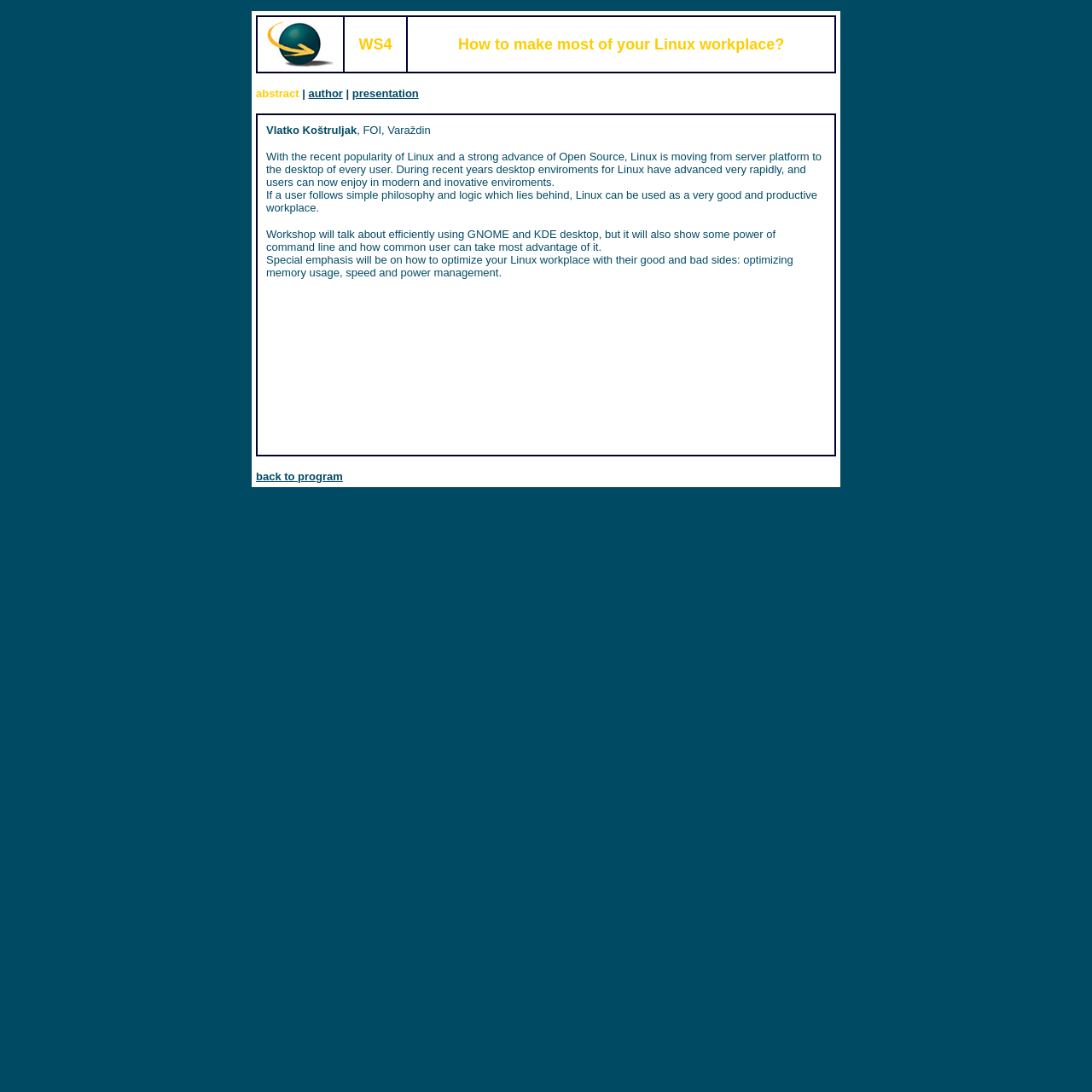Look at the image and write a detailed answer to the question: 
What is the format of the workshop?

The webpage describes the event as a workshop, which implies that it is an interactive session where the presenter will discuss and demonstrate the topic, rather than a lecture or presentation.